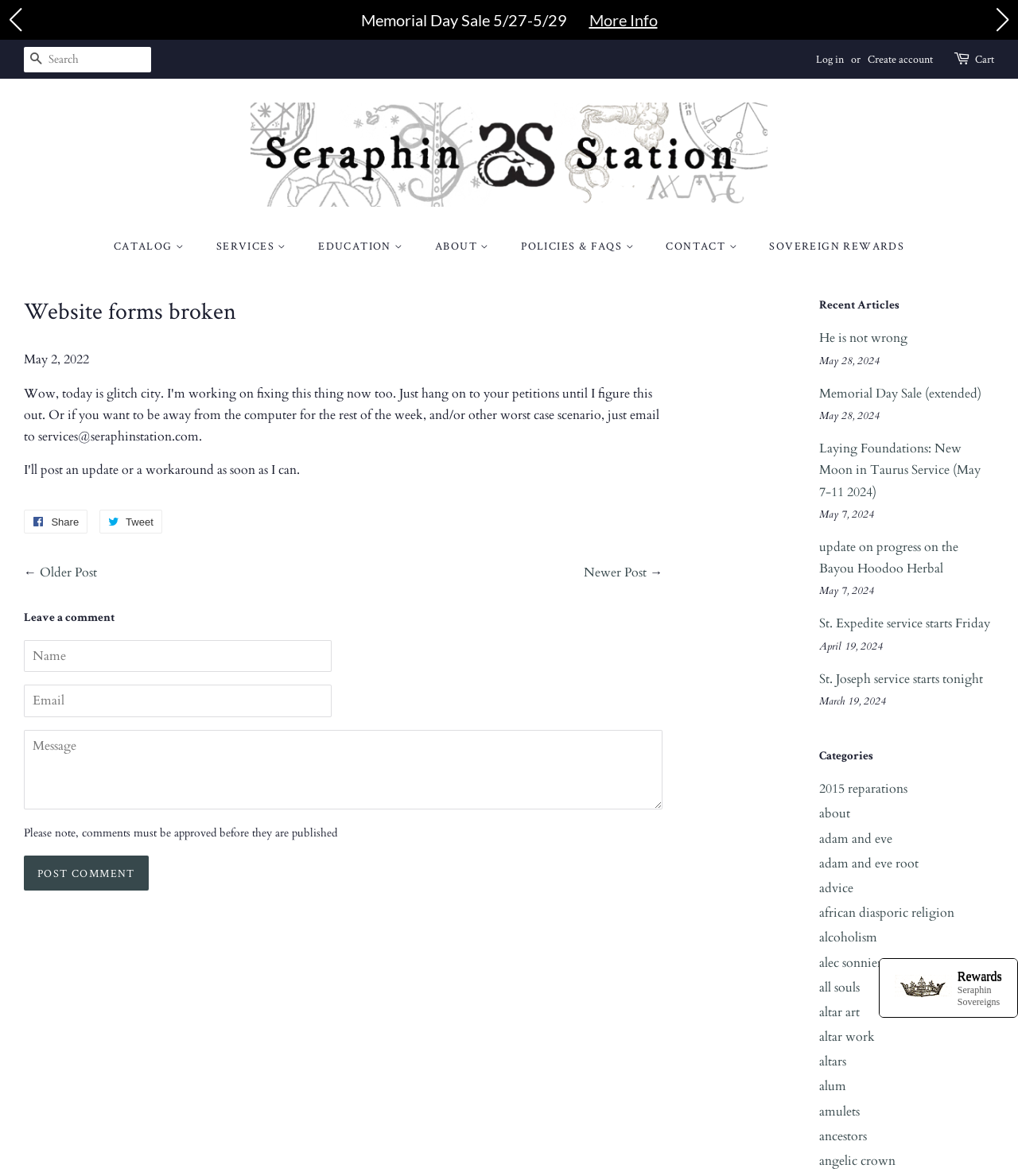Identify the bounding box coordinates for the region to click in order to carry out this instruction: "View the catalog". Provide the coordinates using four float numbers between 0 and 1, formatted as [left, top, right, bottom].

[0.246, 0.087, 0.754, 0.176]